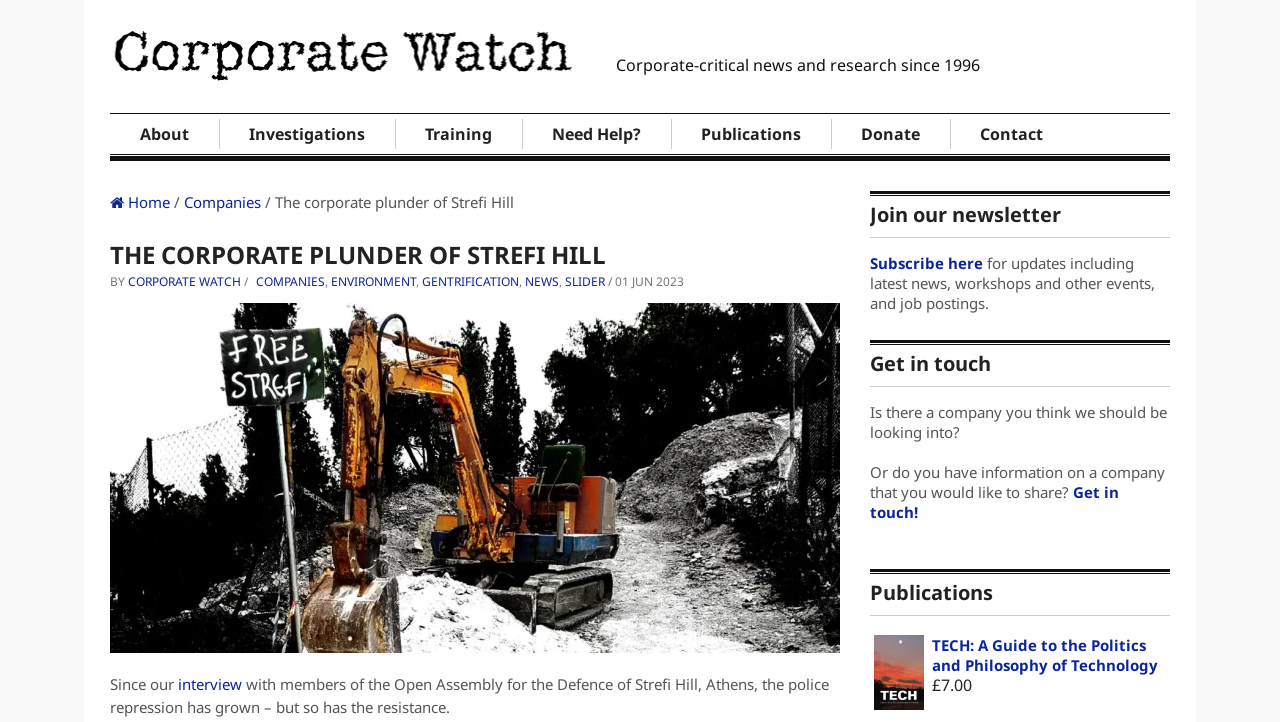Using the provided element description, identify the bounding box coordinates as (top-left x, top-left y, bottom-right x, bottom-right y). Ensure all values are between 0 and 1. Description: Subscribe here

[0.68, 0.35, 0.768, 0.378]